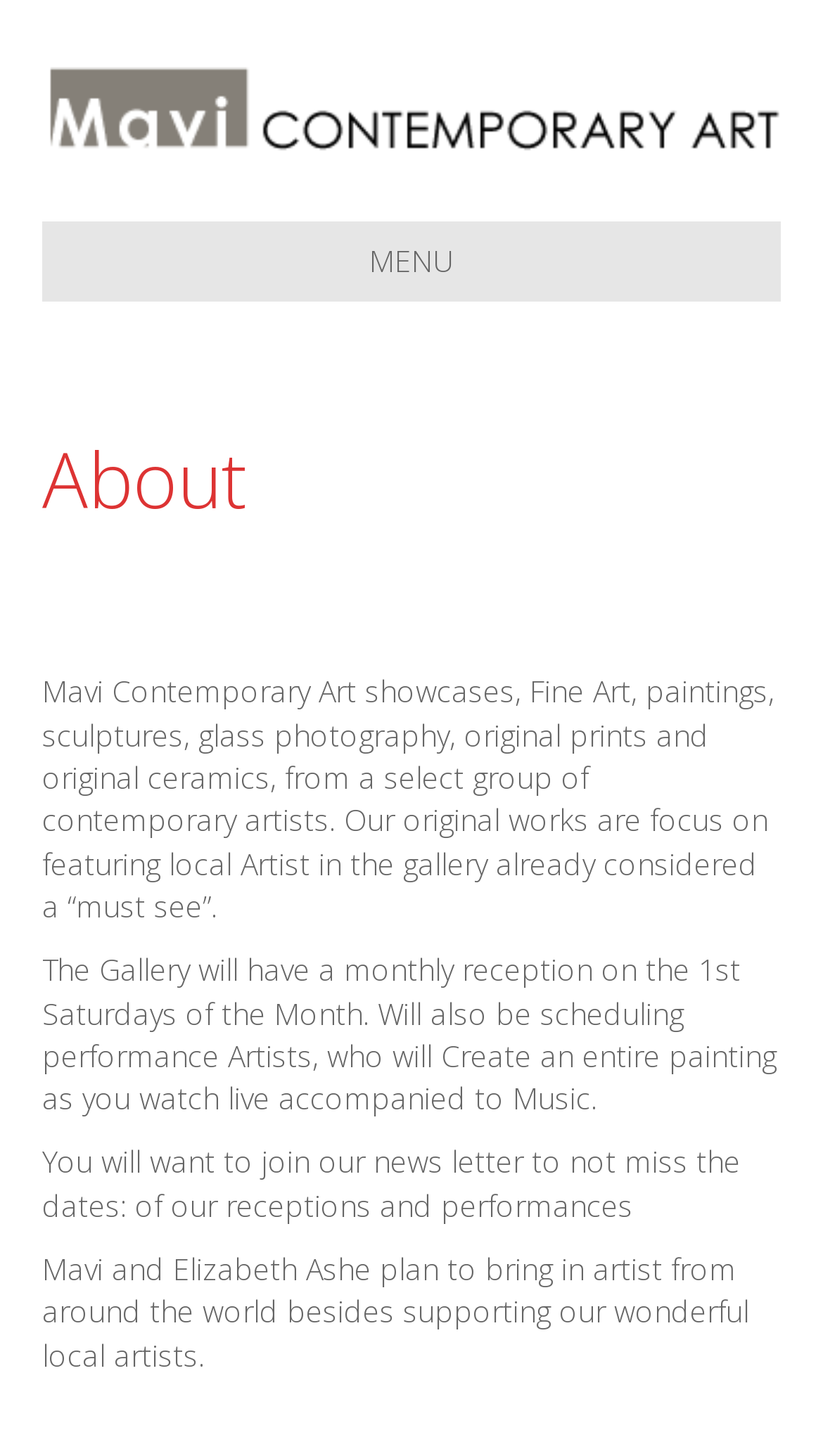Find the bounding box coordinates for the HTML element described in this sentence: "alt="Hub Blogging"". Provide the coordinates as four float numbers between 0 and 1, in the format [left, top, right, bottom].

None